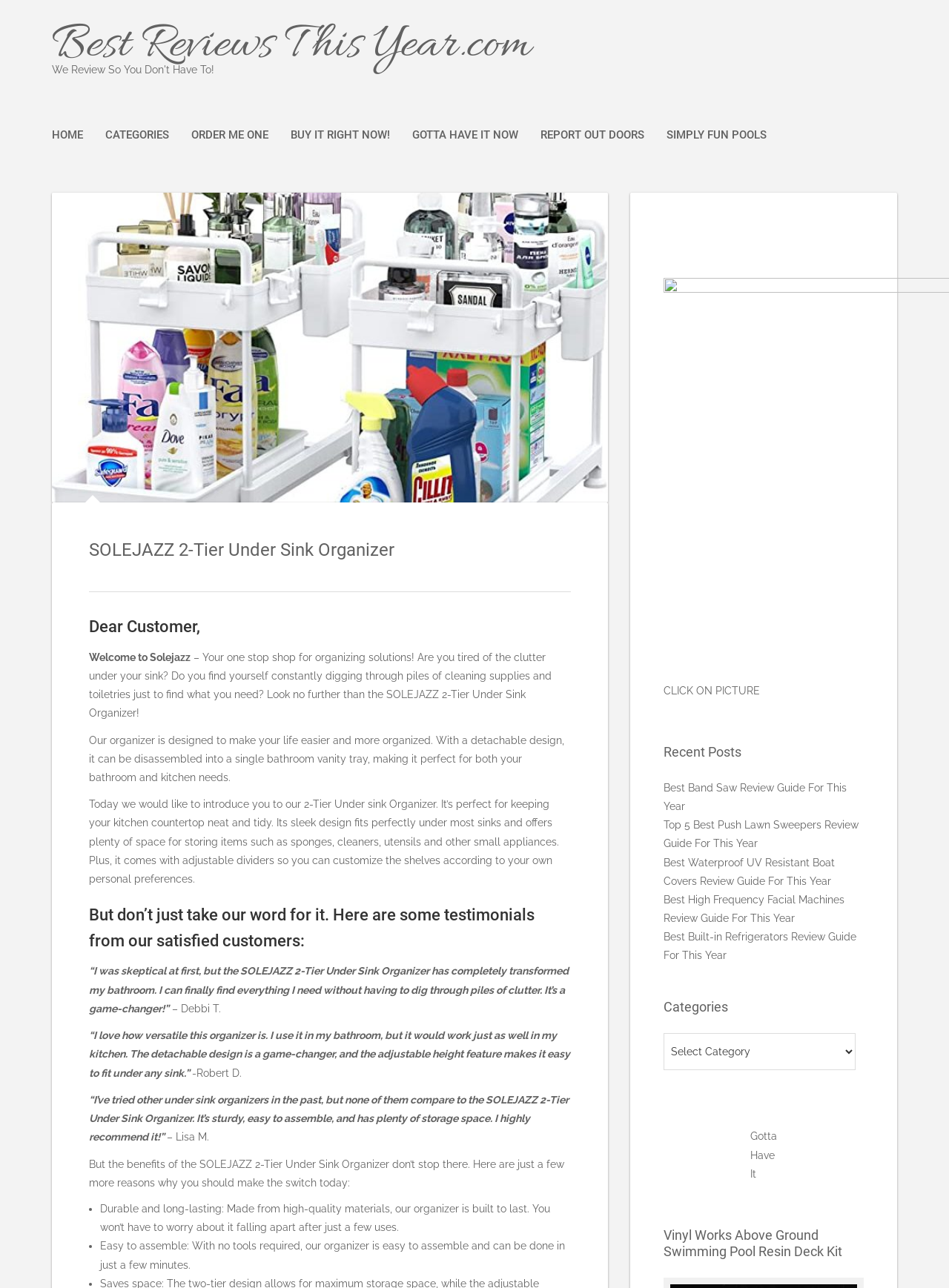Answer the question below with a single word or a brief phrase: 
What is the purpose of the adjustable dividers in the organizer?

To customize the shelves